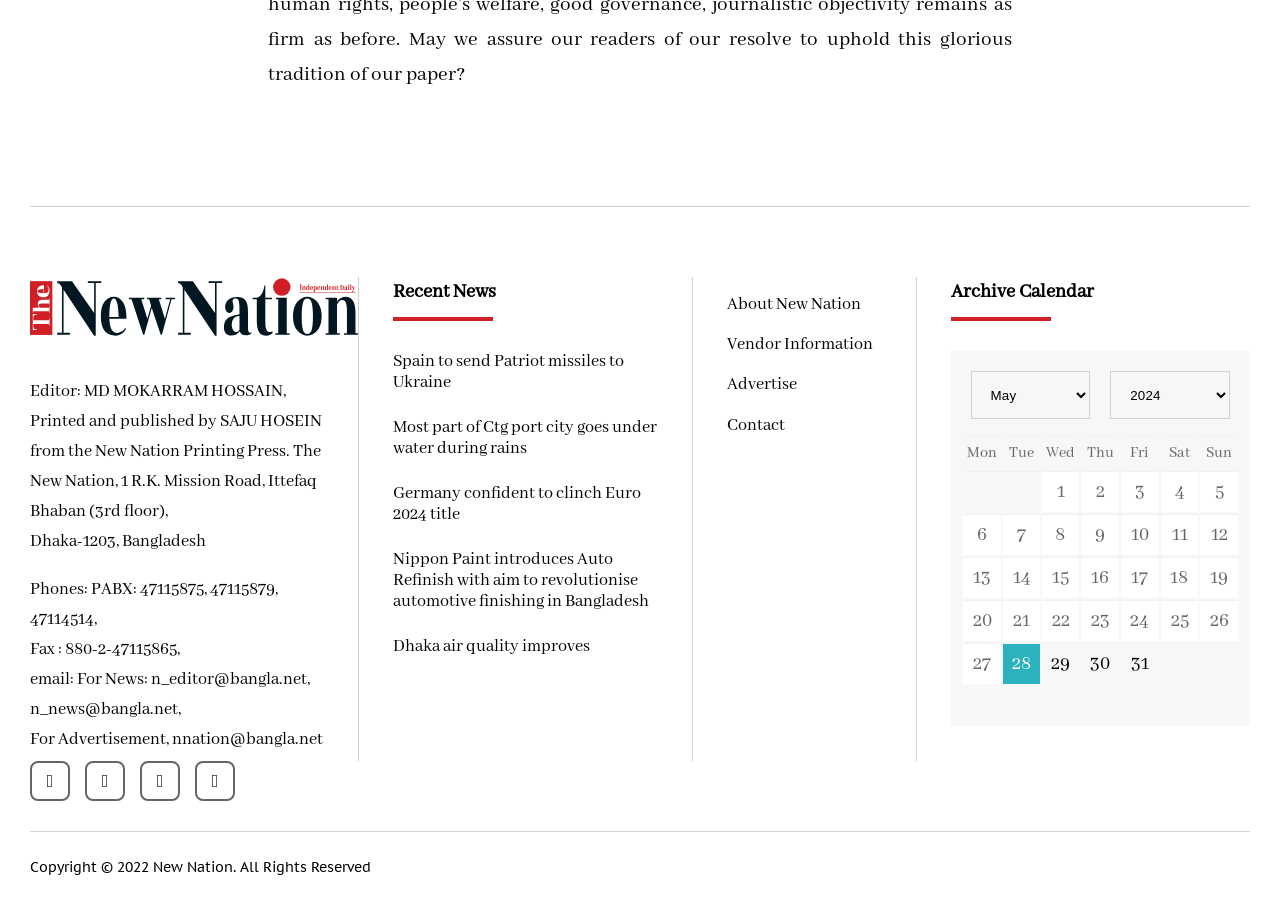Determine the bounding box coordinates of the element's region needed to click to follow the instruction: "Visit the 'About New Nation' page". Provide these coordinates as four float numbers between 0 and 1, formatted as [left, top, right, bottom].

[0.568, 0.326, 0.673, 0.349]